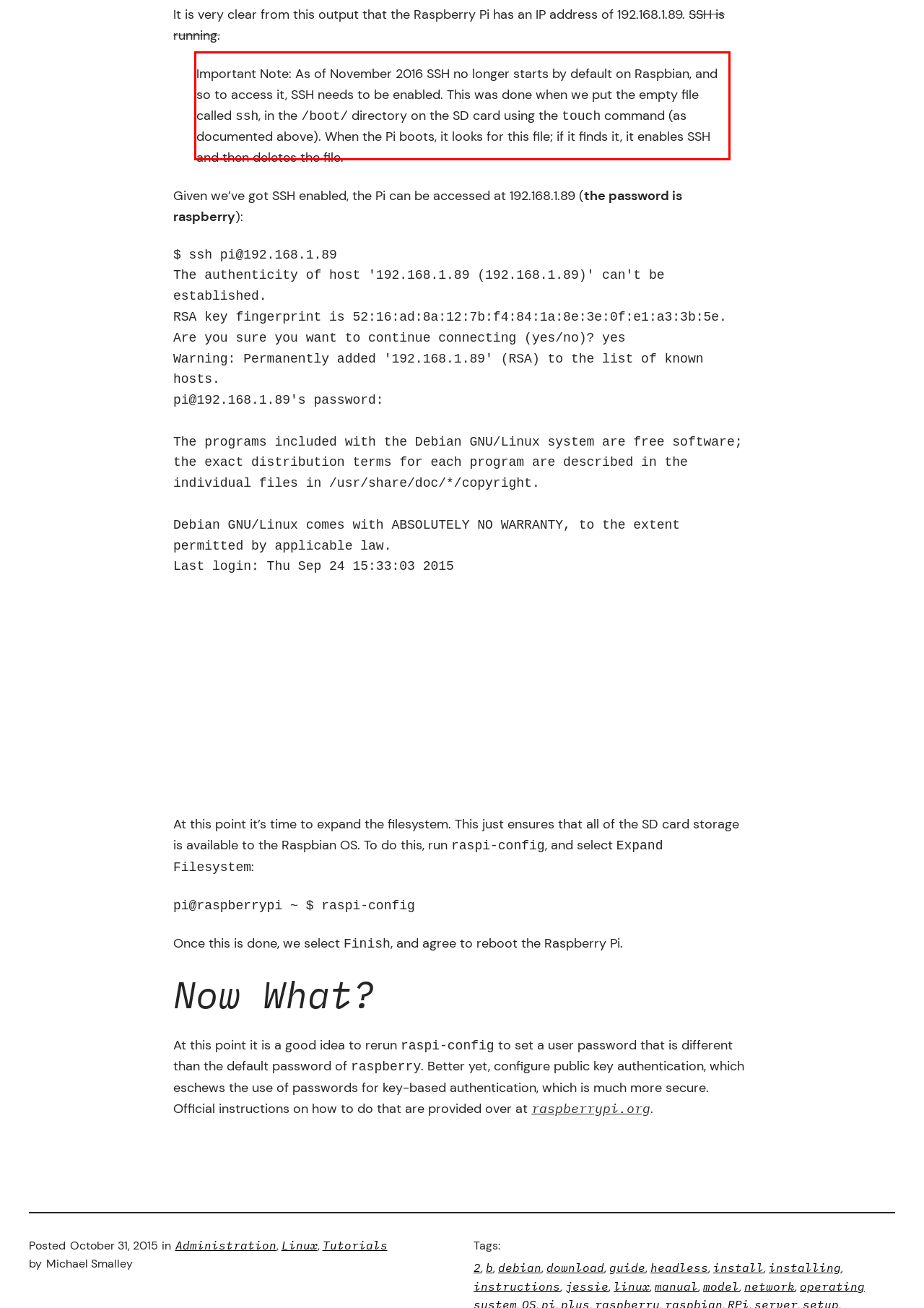Please look at the screenshot provided and find the red bounding box. Extract the text content contained within this bounding box.

Important Note: As of November 2016 SSH no longer starts by default on Raspbian, and so to access it, SSH needs to be enabled. This was done when we put the empty file called ssh, in the /boot/ directory on the SD card using the touch command (as documented above). When the Pi boots, it looks for this file; if it finds it, it enables SSH and then deletes the file.